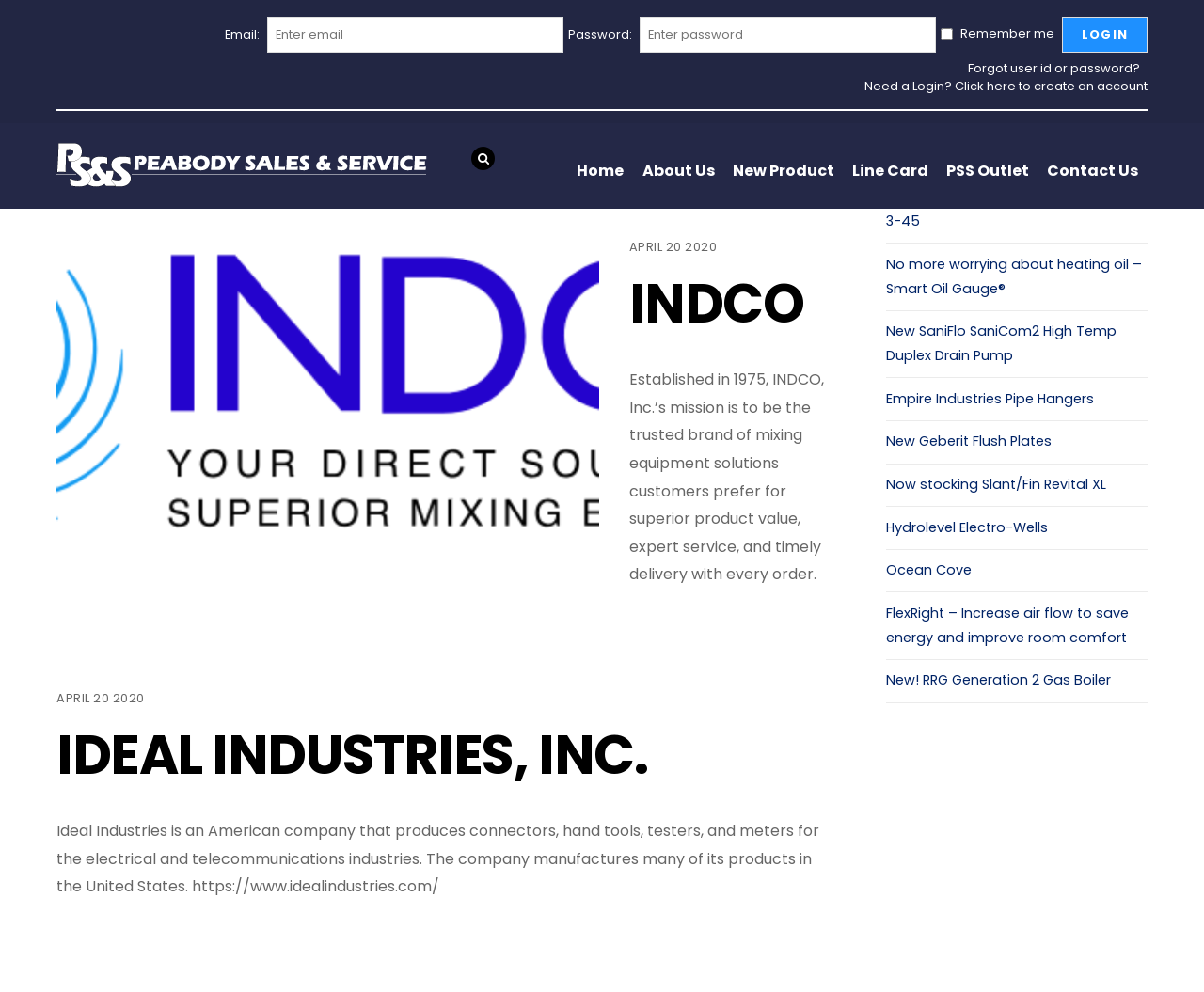How many recently added products are listed?
Based on the visual content, answer with a single word or a brief phrase.

9